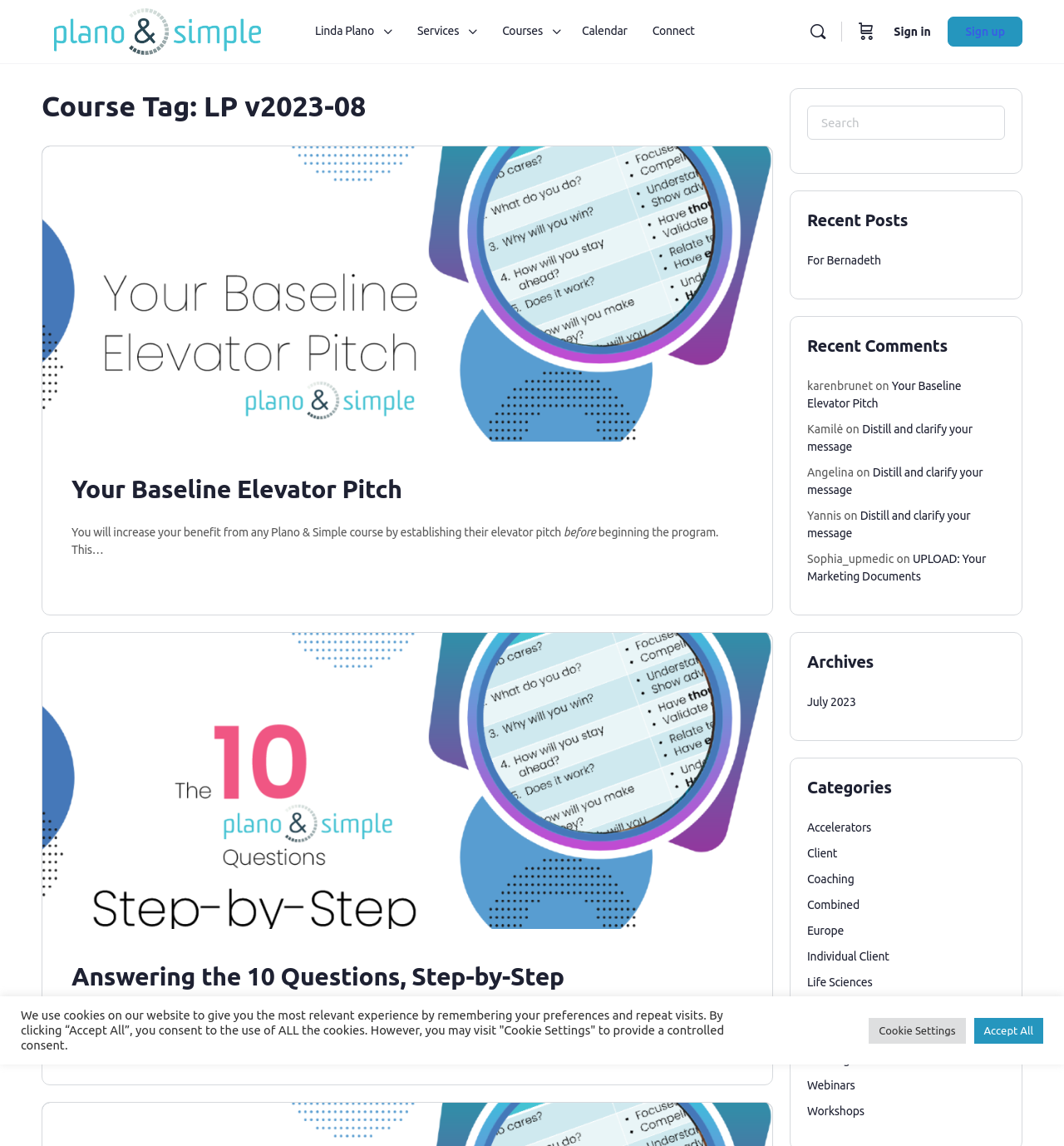What is the title of the first course listed on the webpage?
Kindly offer a comprehensive and detailed response to the question.

The first course listed on the webpage is 'Your Baseline Elevator Pitch', which is a link under the heading 'Course Tag: LP v2023-08'.